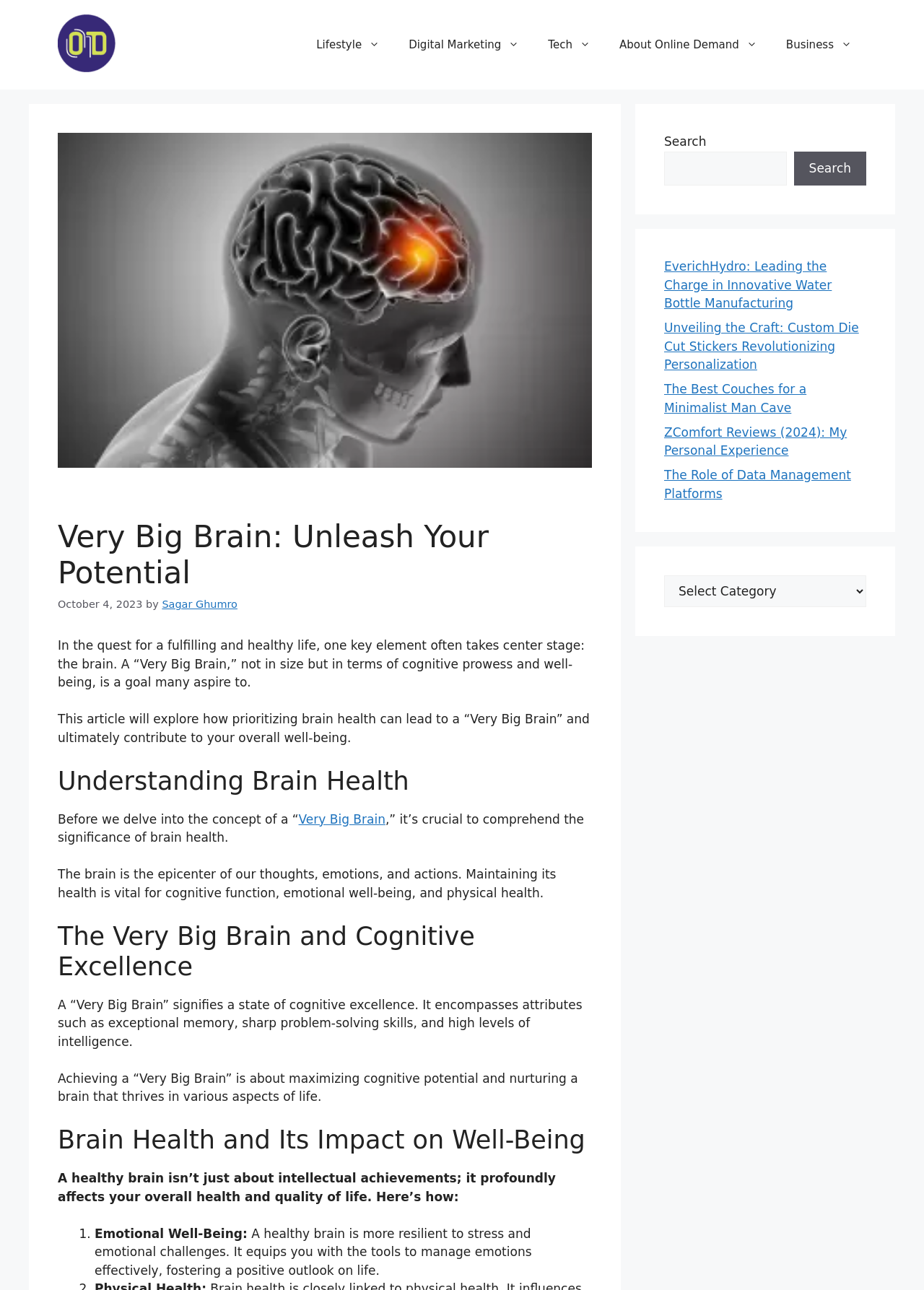From the webpage screenshot, predict the bounding box coordinates (top-left x, top-left y, bottom-right x, bottom-right y) for the UI element described here: Digital Marketing

[0.427, 0.018, 0.578, 0.051]